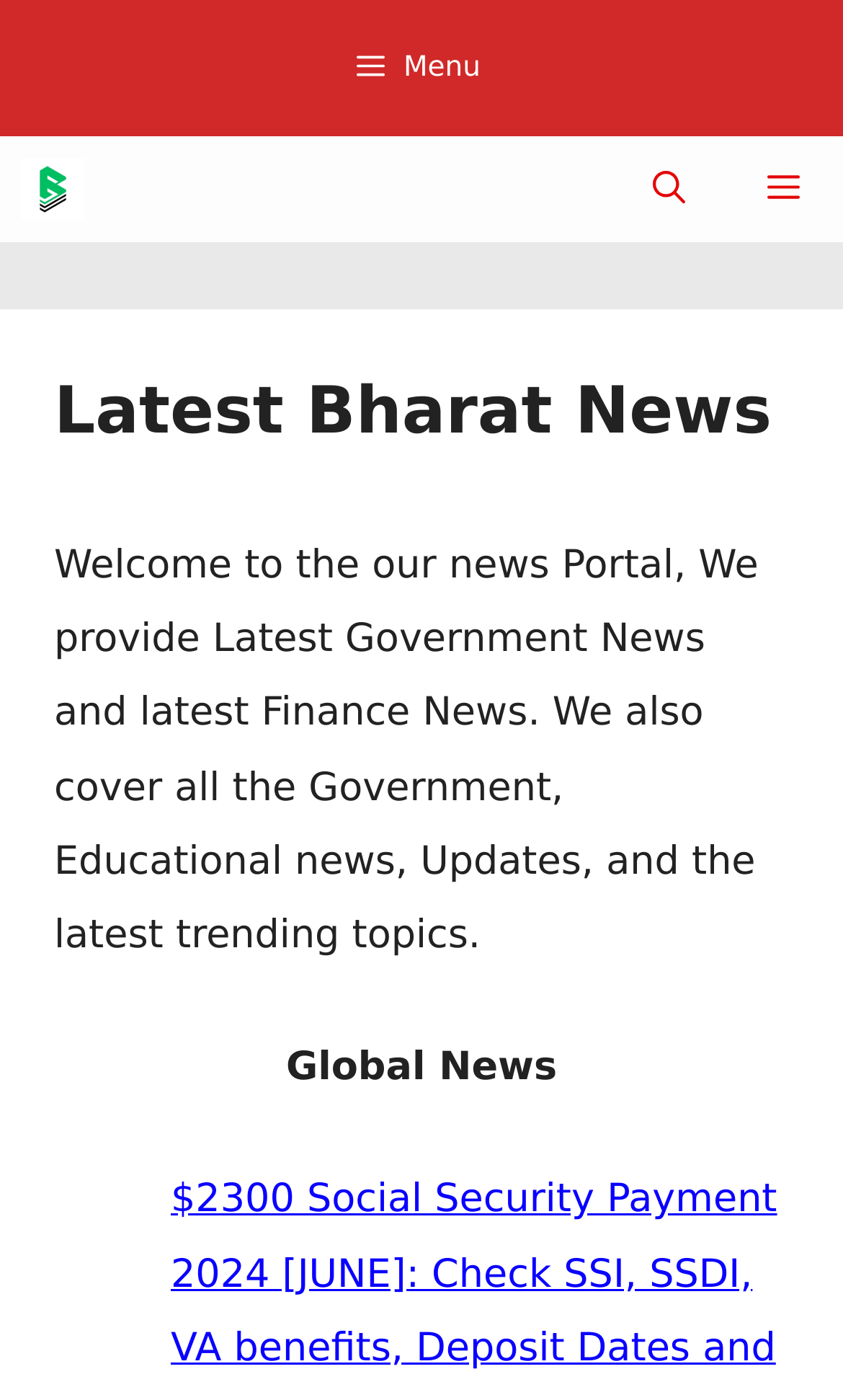What type of news does this website cover?
Based on the image, answer the question with as much detail as possible.

From the static text on the website, I can see that it mentions providing latest government news and finance news, which suggests that these are the primary types of news covered by this website.